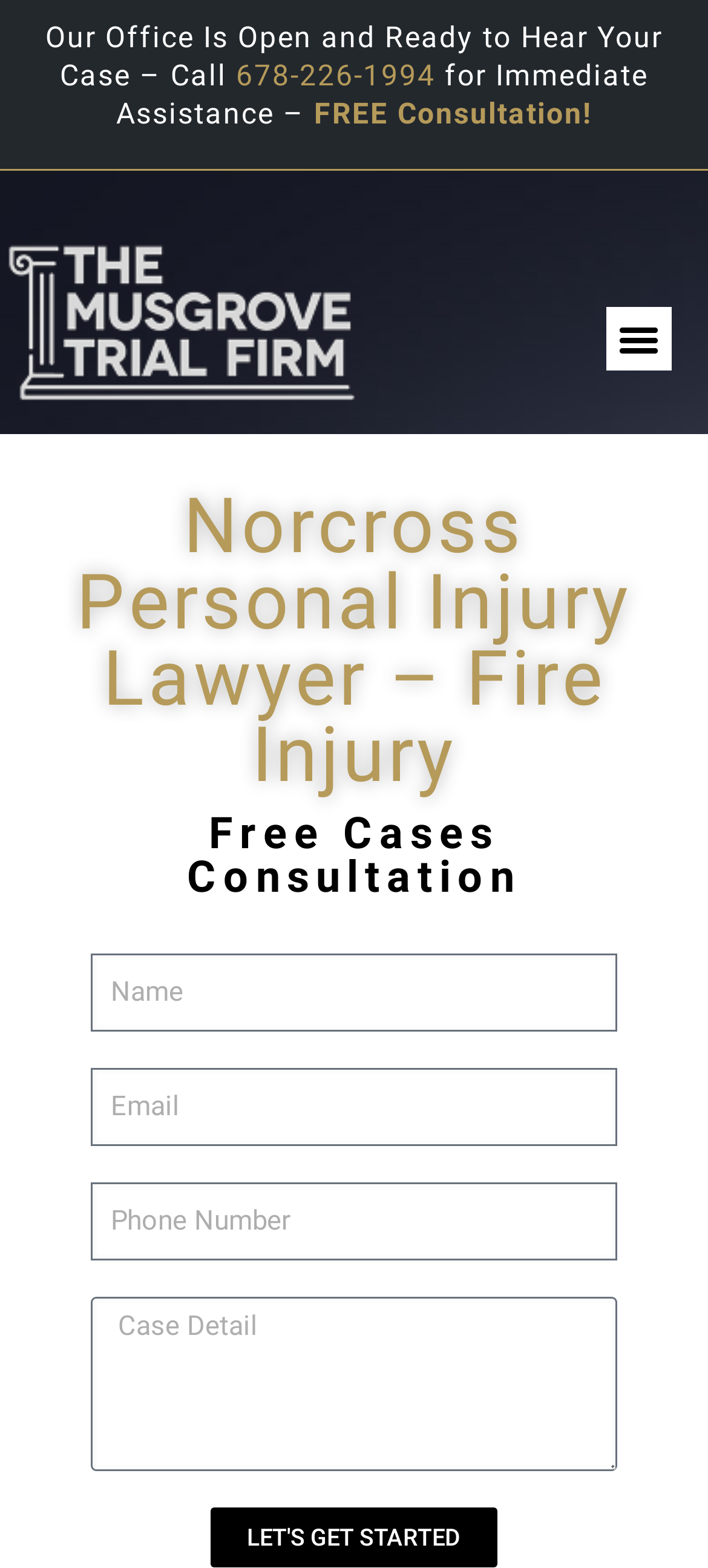Predict the bounding box of the UI element based on this description: "parent_node: Name name="form_fields[name]" placeholder="Name"".

[0.128, 0.608, 0.872, 0.658]